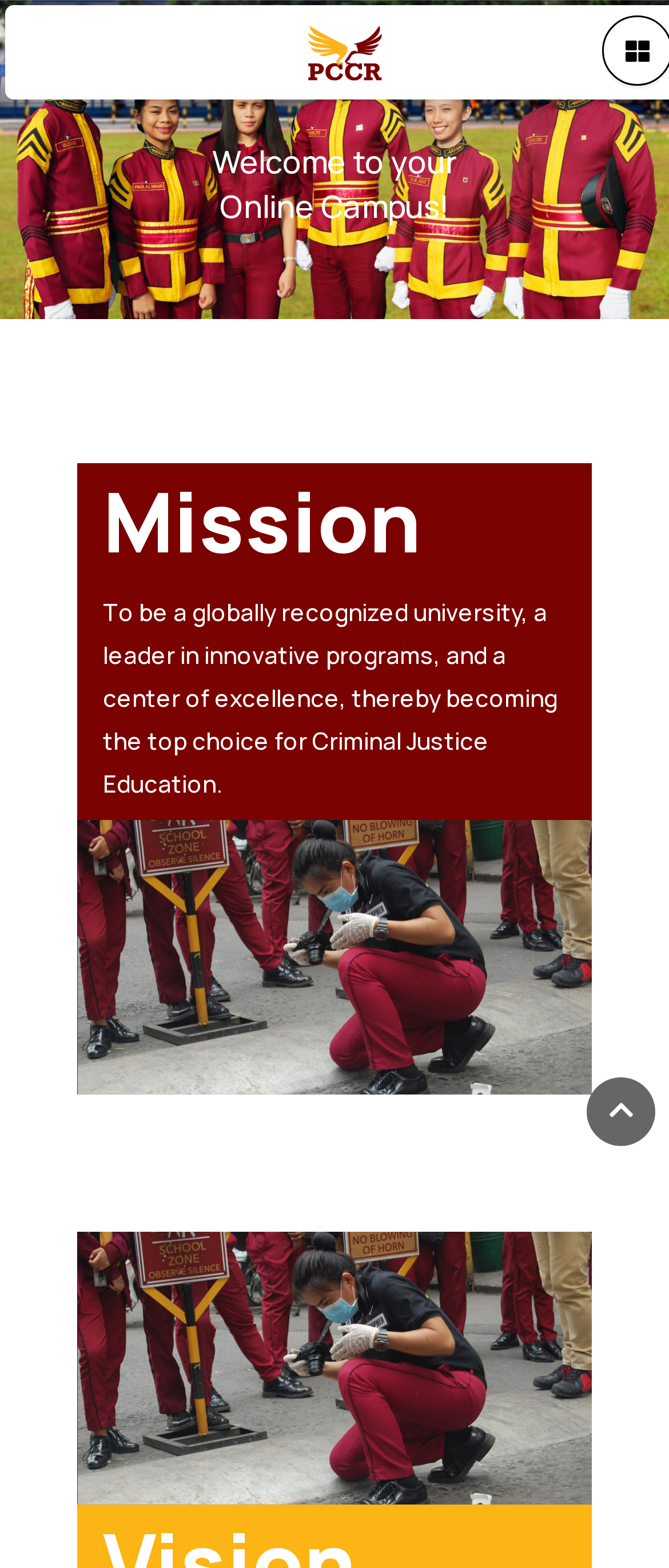Find the bounding box coordinates of the UI element according to this description: "FELXStaging".

[0.455, 0.003, 0.576, 0.063]